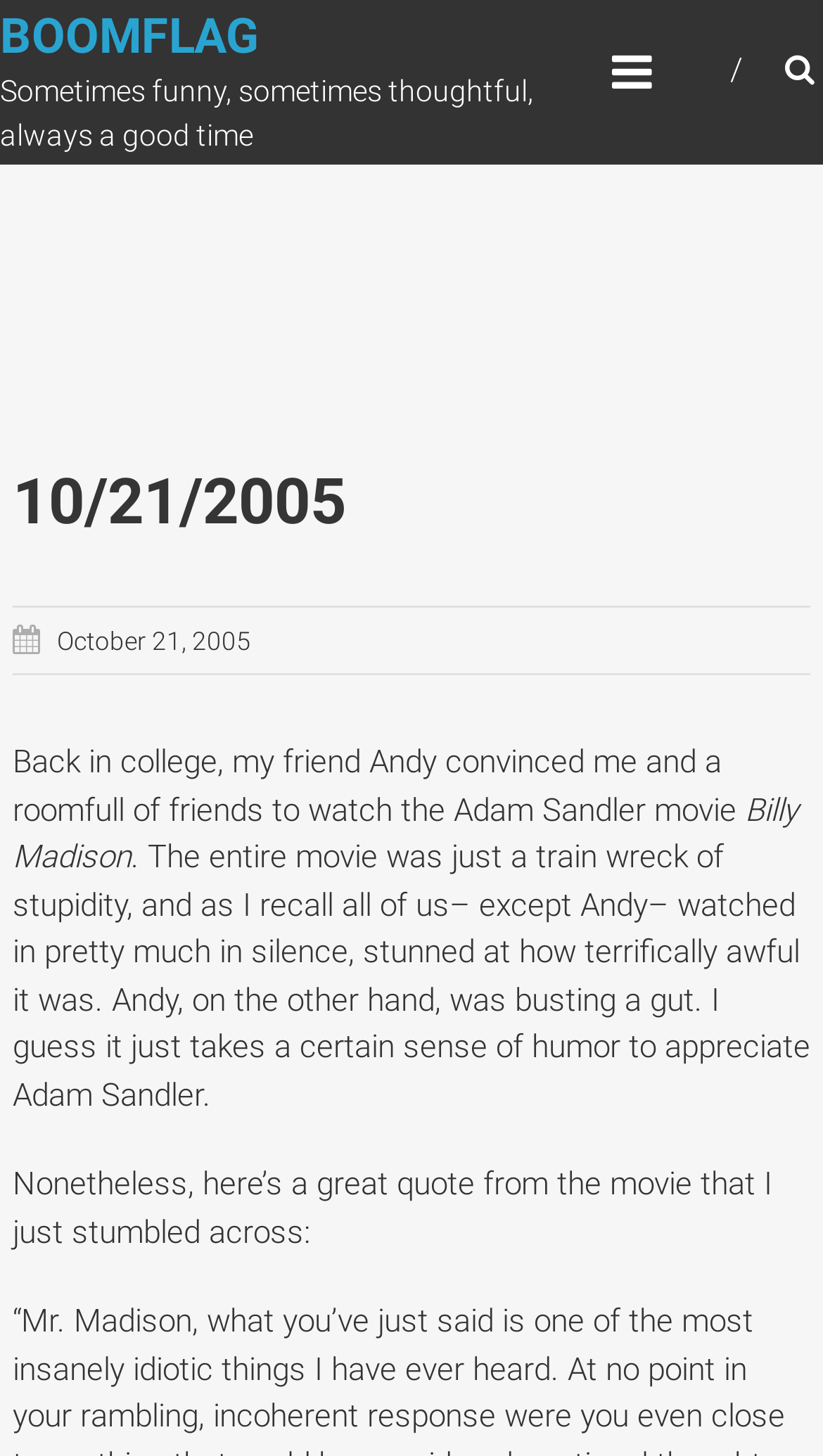What is the name of the website?
Using the screenshot, give a one-word or short phrase answer.

BoomFlag